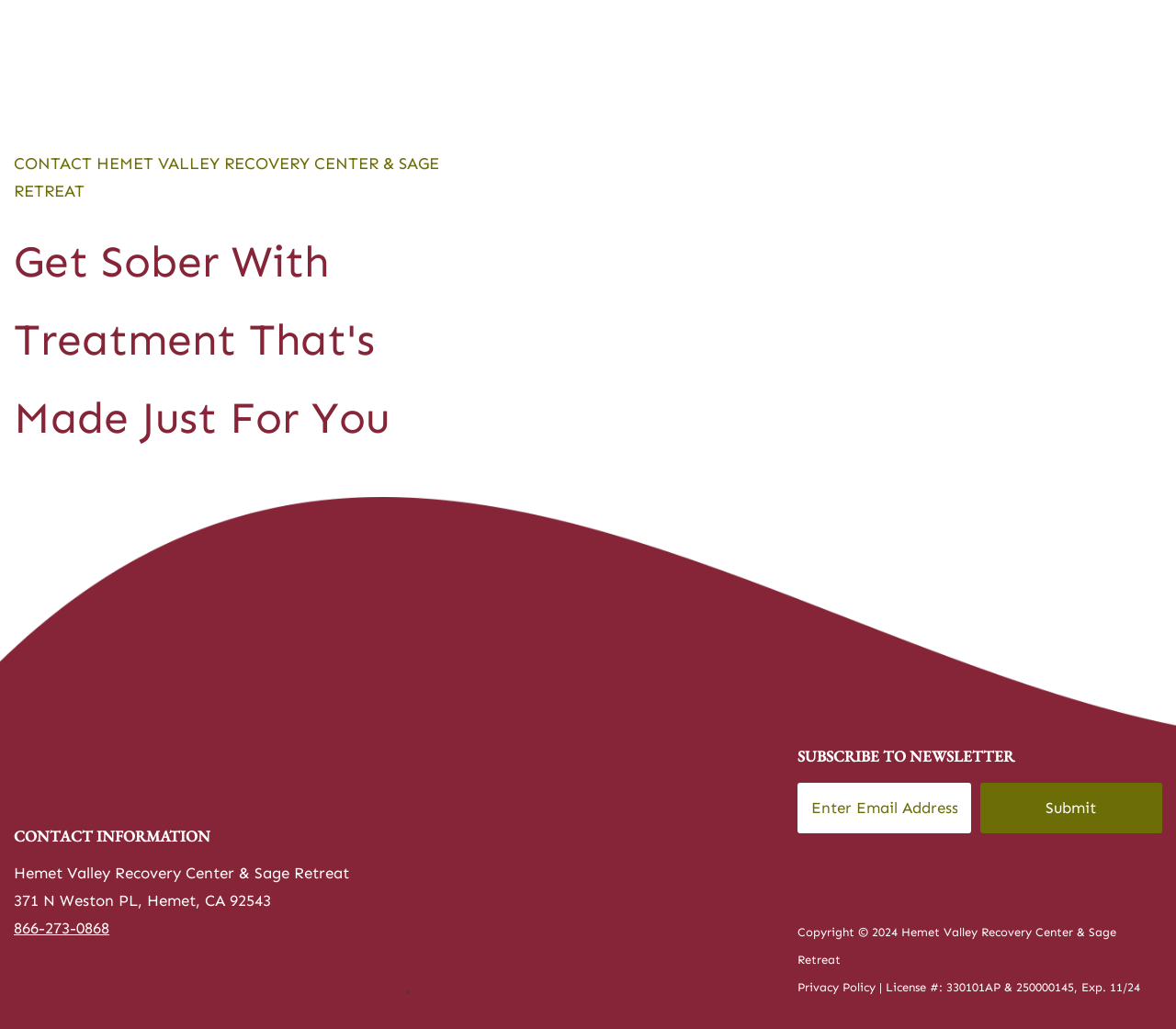Find the bounding box coordinates of the clickable element required to execute the following instruction: "Enter email address". Provide the coordinates as four float numbers between 0 and 1, i.e., [left, top, right, bottom].

[0.678, 0.761, 0.826, 0.81]